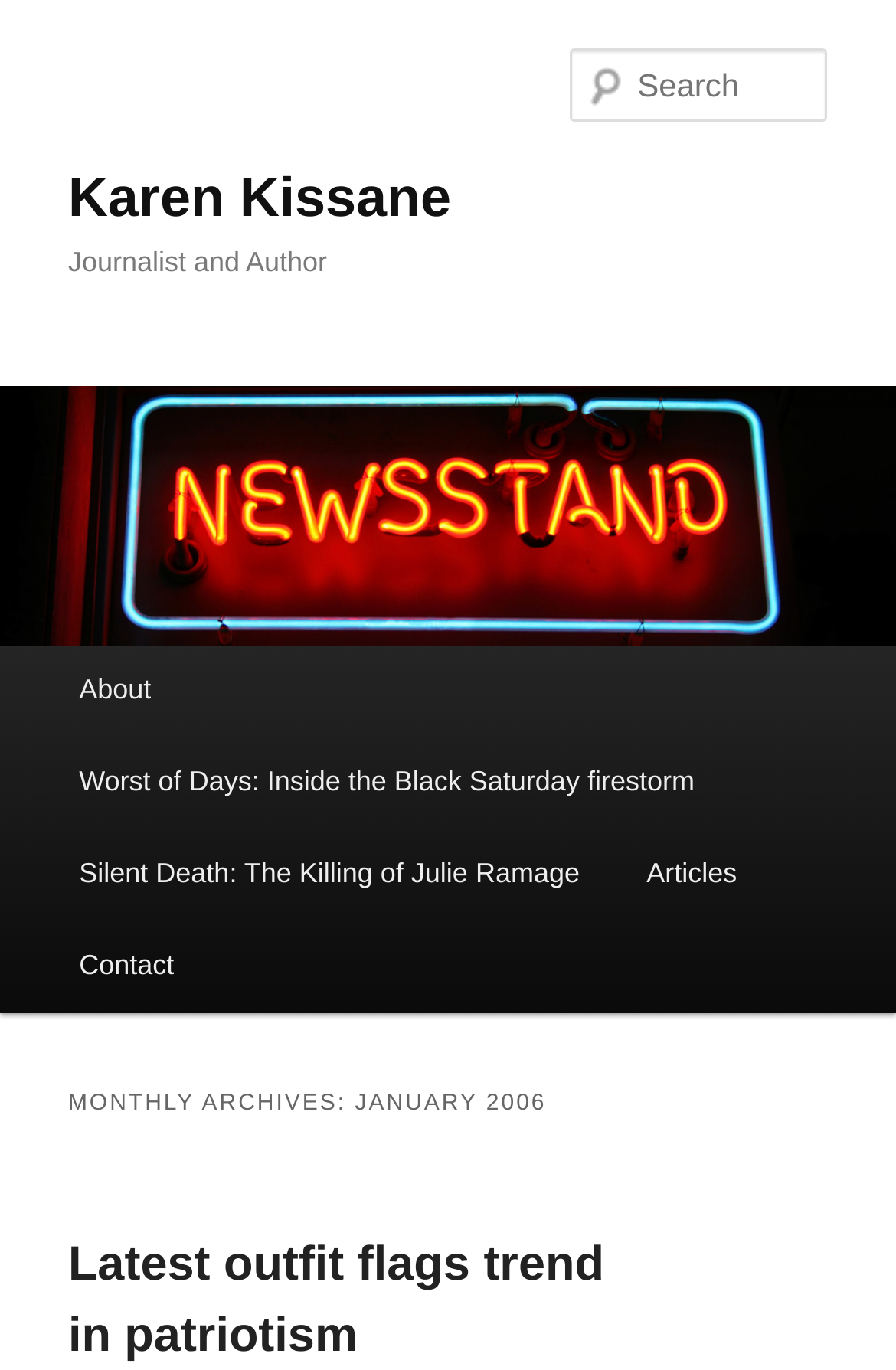Determine the bounding box coordinates of the UI element described below. Use the format (top-left x, top-left y, bottom-right x, bottom-right y) with floating point numbers between 0 and 1: About

[0.051, 0.471, 0.206, 0.538]